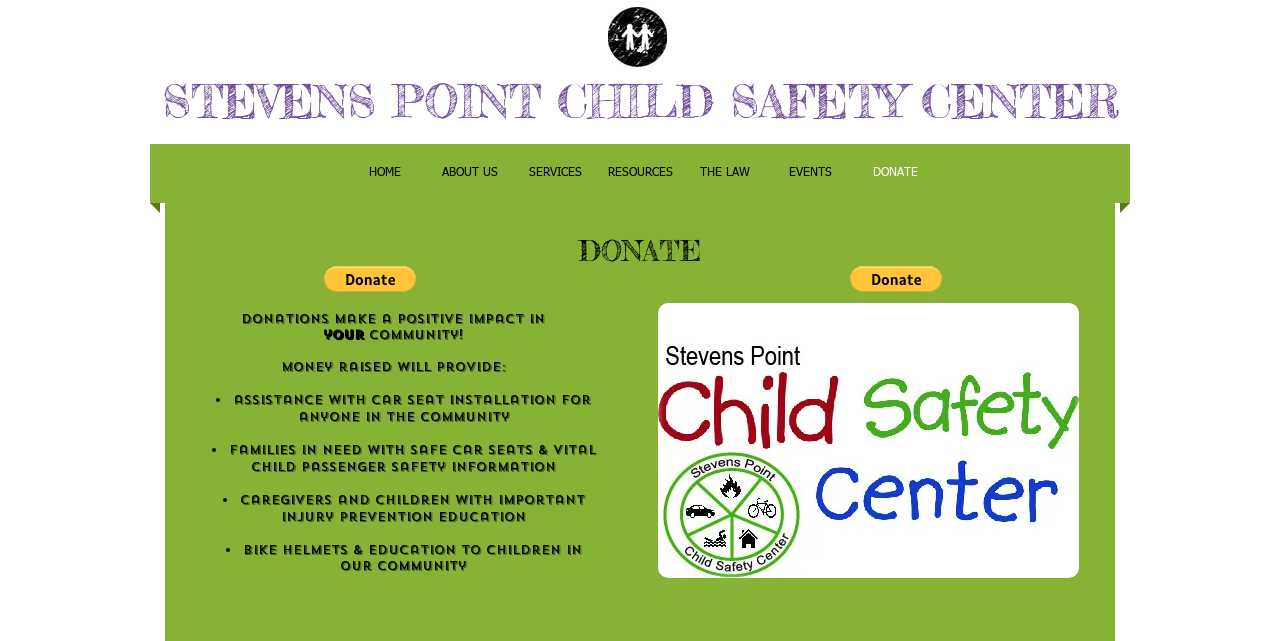Please provide a detailed answer to the question below by examining the image:
What is the focus of the organization?

The focus of the organization can be inferred from the list of bullet points on the webpage, which mentions various aspects of child safety such as car seat installation, safe car seats, injury prevention education, and bike helmets.